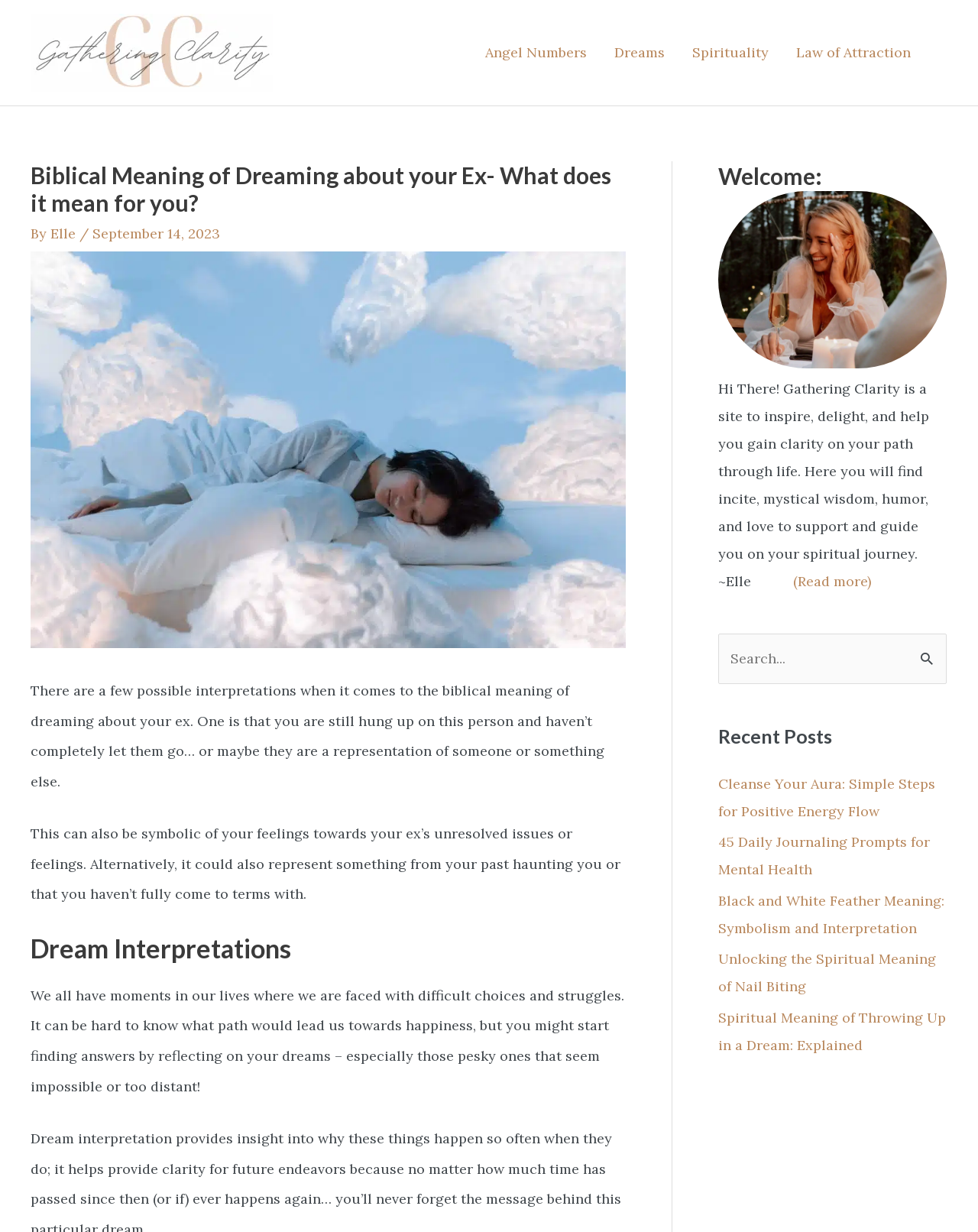Who wrote the article about dreaming about your ex?
Please provide a comprehensive answer based on the contents of the image.

The author of the article can be found below the title of the article, where it says 'By Elle'.